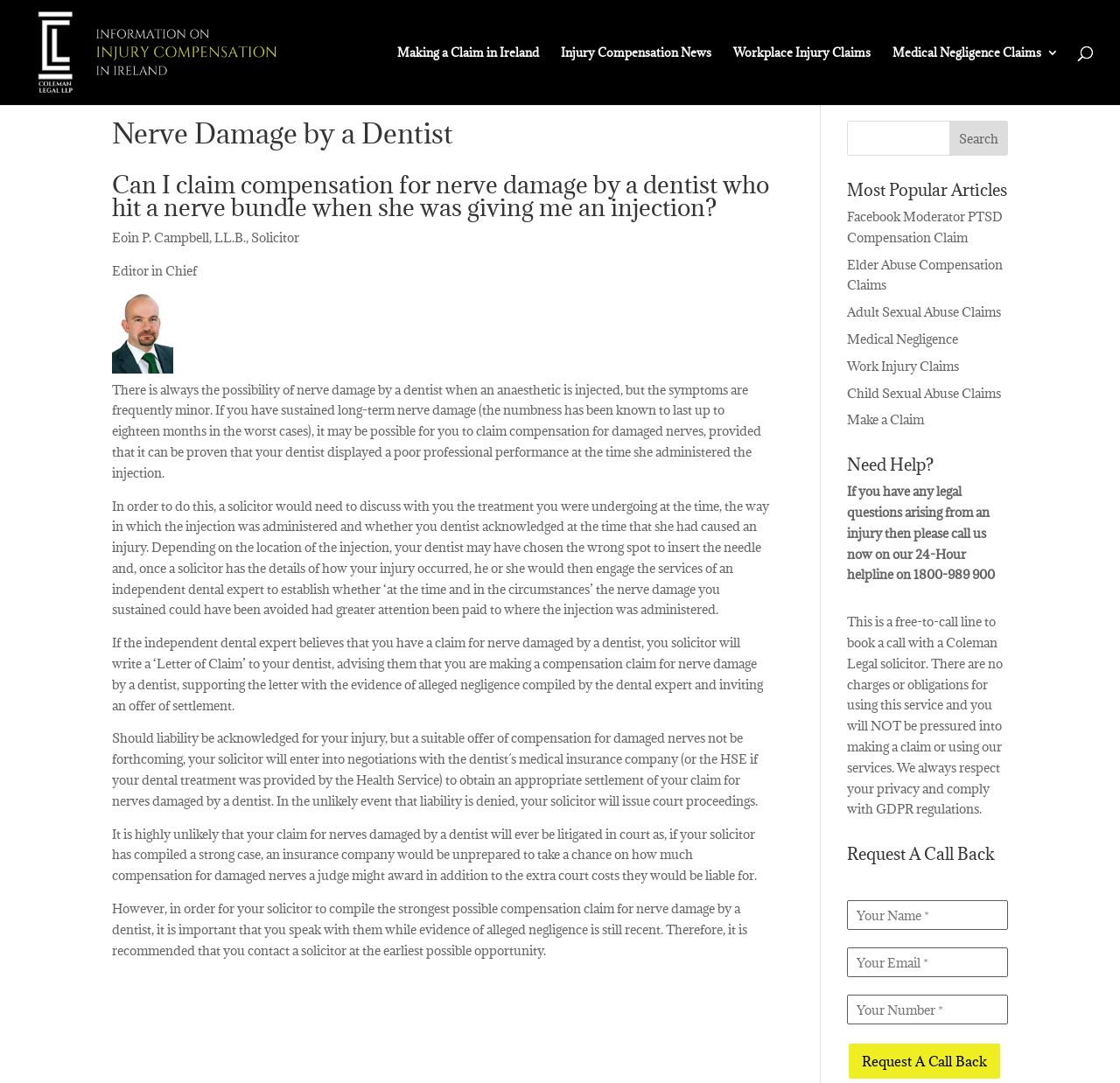Please specify the coordinates of the bounding box for the element that should be clicked to carry out this instruction: "Search for something". The coordinates must be four float numbers between 0 and 1, formatted as [left, top, right, bottom].

[0.756, 0.111, 0.9, 0.144]